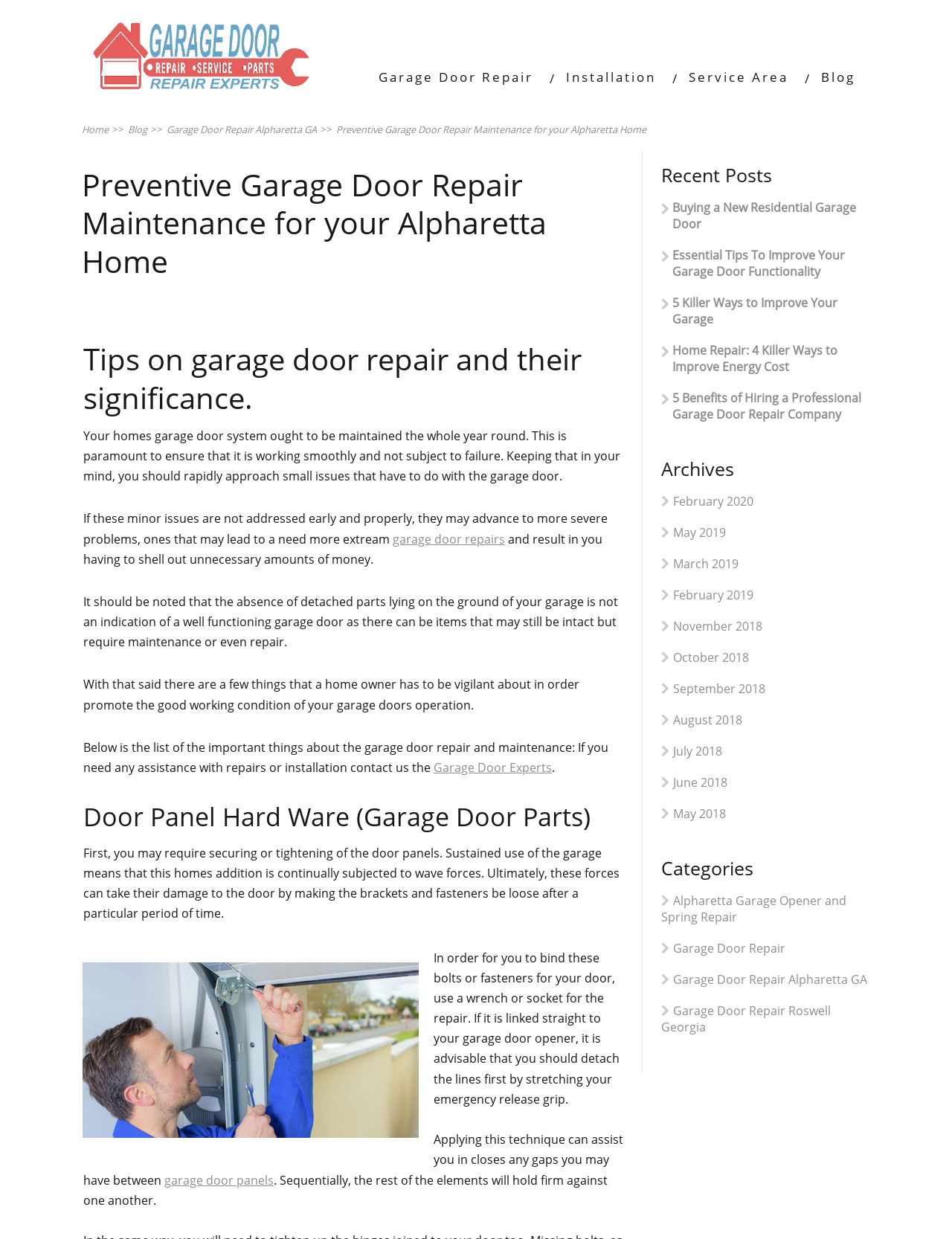What can happen if minor garage door issues are not addressed?
Refer to the image and respond with a one-word or short-phrase answer.

More severe problems